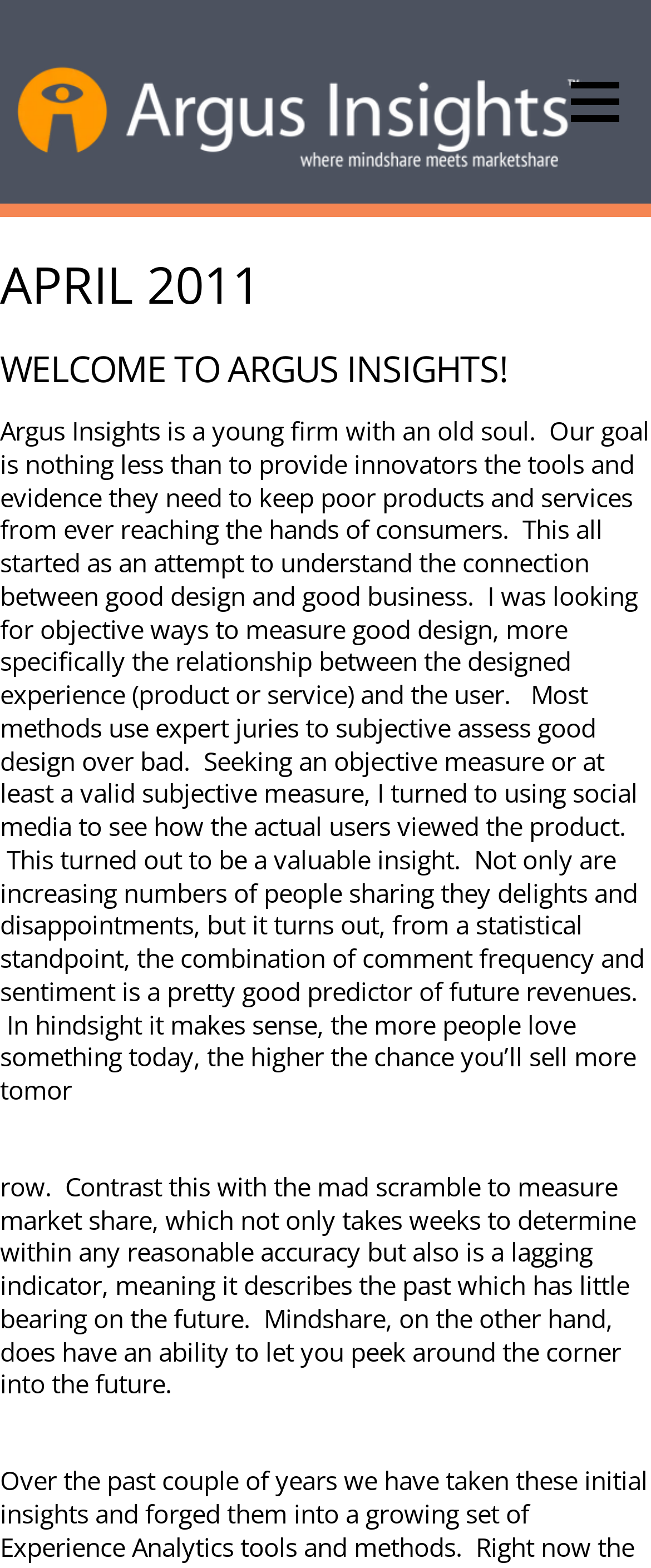What is the name of the company?
Kindly give a detailed and elaborate answer to the question.

The company name can be found in the top-left corner of the webpage, where it is written as 'Argus Insights, Inc.' in a link and an image.